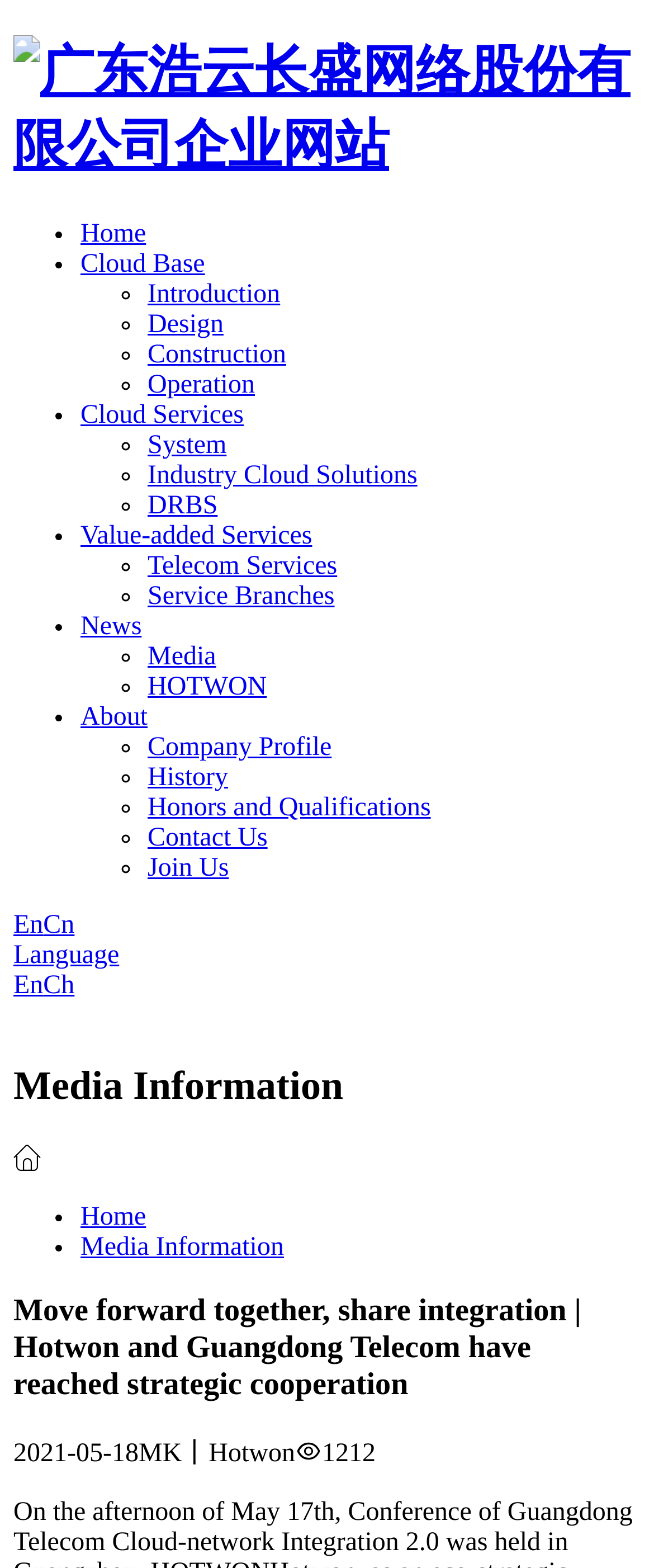Please locate the bounding box coordinates of the element that should be clicked to achieve the given instruction: "Go to the 'Media Information' page".

[0.123, 0.786, 0.434, 0.804]